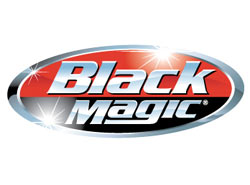What shape encloses the logo's background?
Look at the screenshot and provide an in-depth answer.

The caption states that the logo's background is enclosed in an oval silver outline, indicating that the shape surrounding the background is an oval.